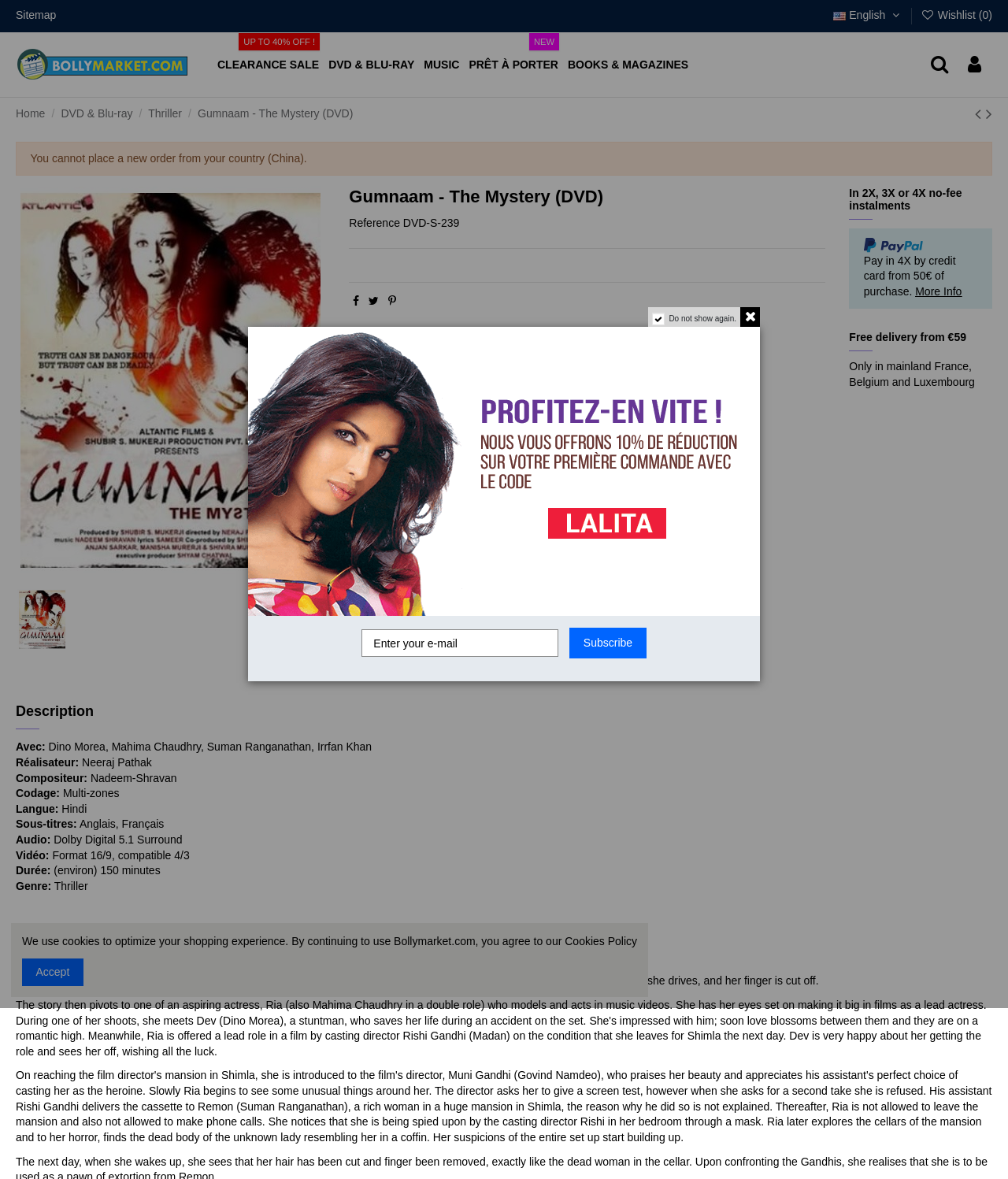Produce an extensive caption that describes everything on the webpage.

This webpage is about a DVD product, "Gumnaam - The Mystery DVD (2008)". At the top, there is a header section with links to "Sitemap", "Wishlist", and "BOLLYMARKET.COM". Below that, there are several links to different categories, including "DVD & BLU-RAY", "MUSIC", "PRÊT À PORTER NEW", and "BOOKS & MAGAZINES".

On the left side, there is a navigation menu with links to "Home", "DVD & Blu-ray", and "Thriller". Below that, there is a product description section with the title "Gumnaam - The Mystery (DVD)" and an image of the DVD cover. There are also links to "Previous product" and "Next product".

In the main content area, there is an alert message stating that customers from China cannot place new orders. Below that, there is a large image of the DVD cover, followed by a heading "Gumnaam - The Mystery (DVD)" and a reference number "DVD-S-239".

The product description section is divided into several parts, including "Description", "In 2X, 3X or 4X no-fee instalments", and "Free delivery from €59". The "Description" section lists the cast, director, composer, and other details about the movie. There are also social media links to "Share", "Tweet", and "Pinterest".

At the bottom of the page, there is a footer section with a newsletter signup form, links to various categories, and a section with links to "Shop", "Account", and other related pages.